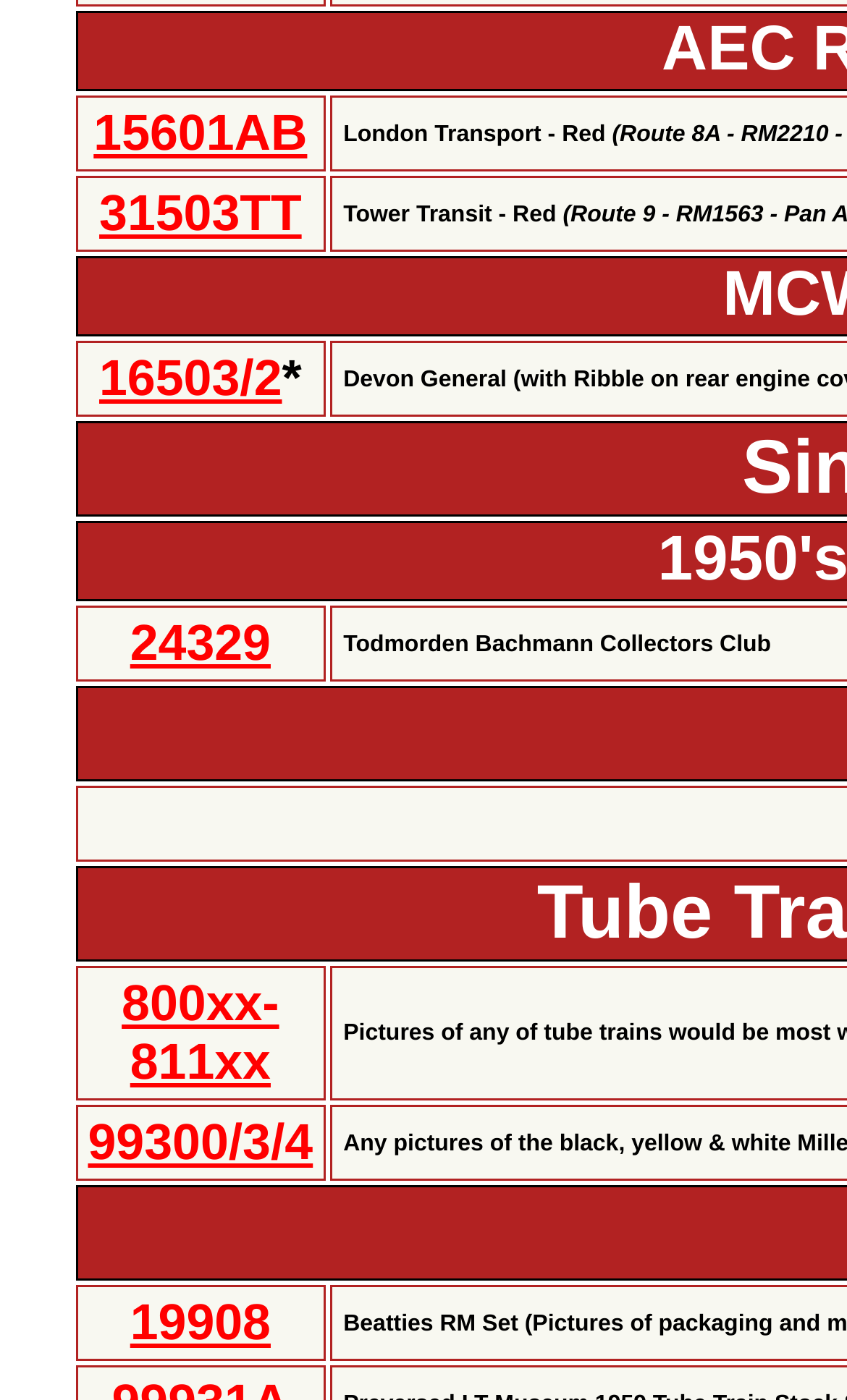Please give a one-word or short phrase response to the following question: 
Are all grid cells required?

No